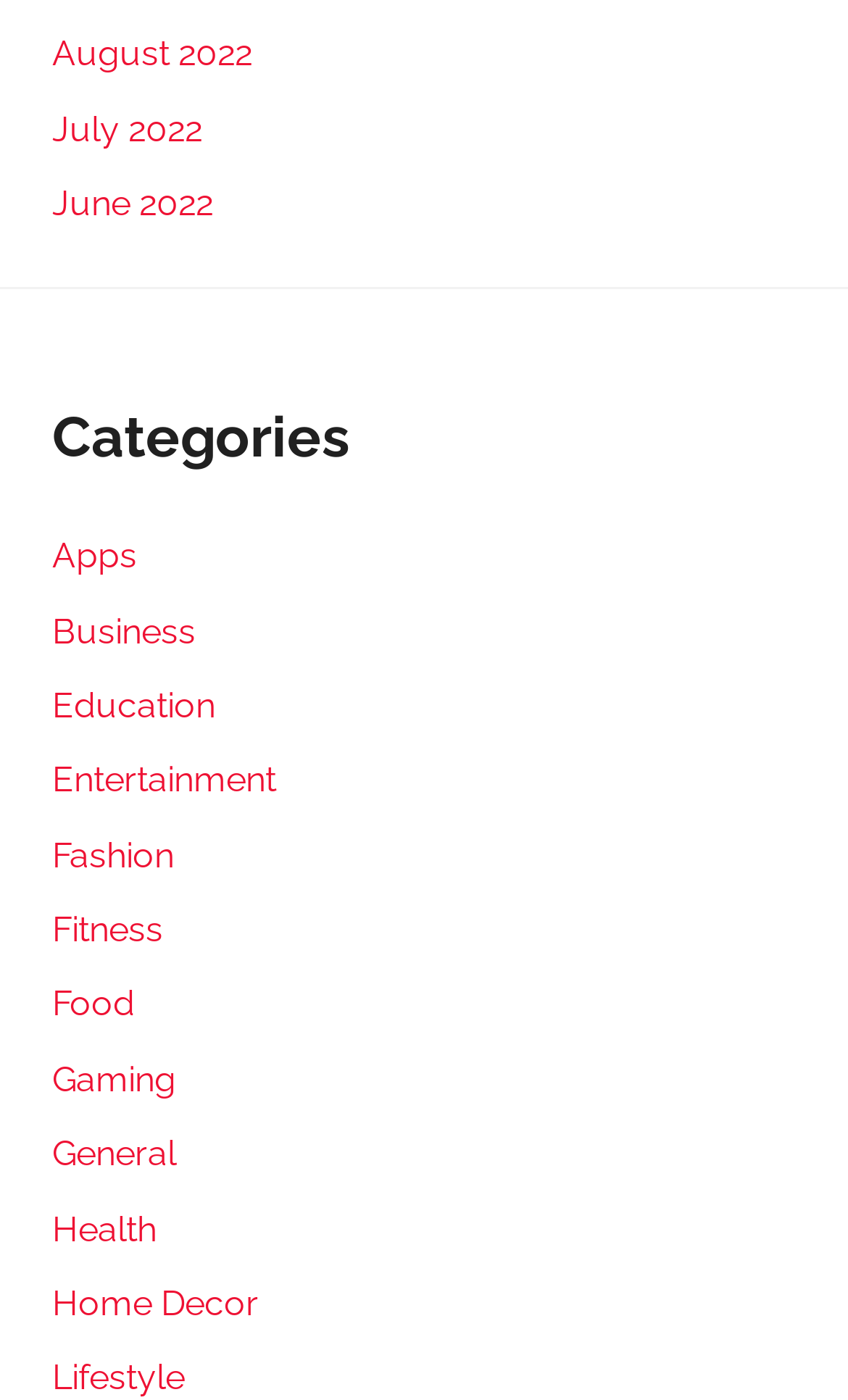Locate the bounding box coordinates of the element that needs to be clicked to carry out the instruction: "Browse Education category". The coordinates should be given as four float numbers ranging from 0 to 1, i.e., [left, top, right, bottom].

[0.062, 0.489, 0.254, 0.519]